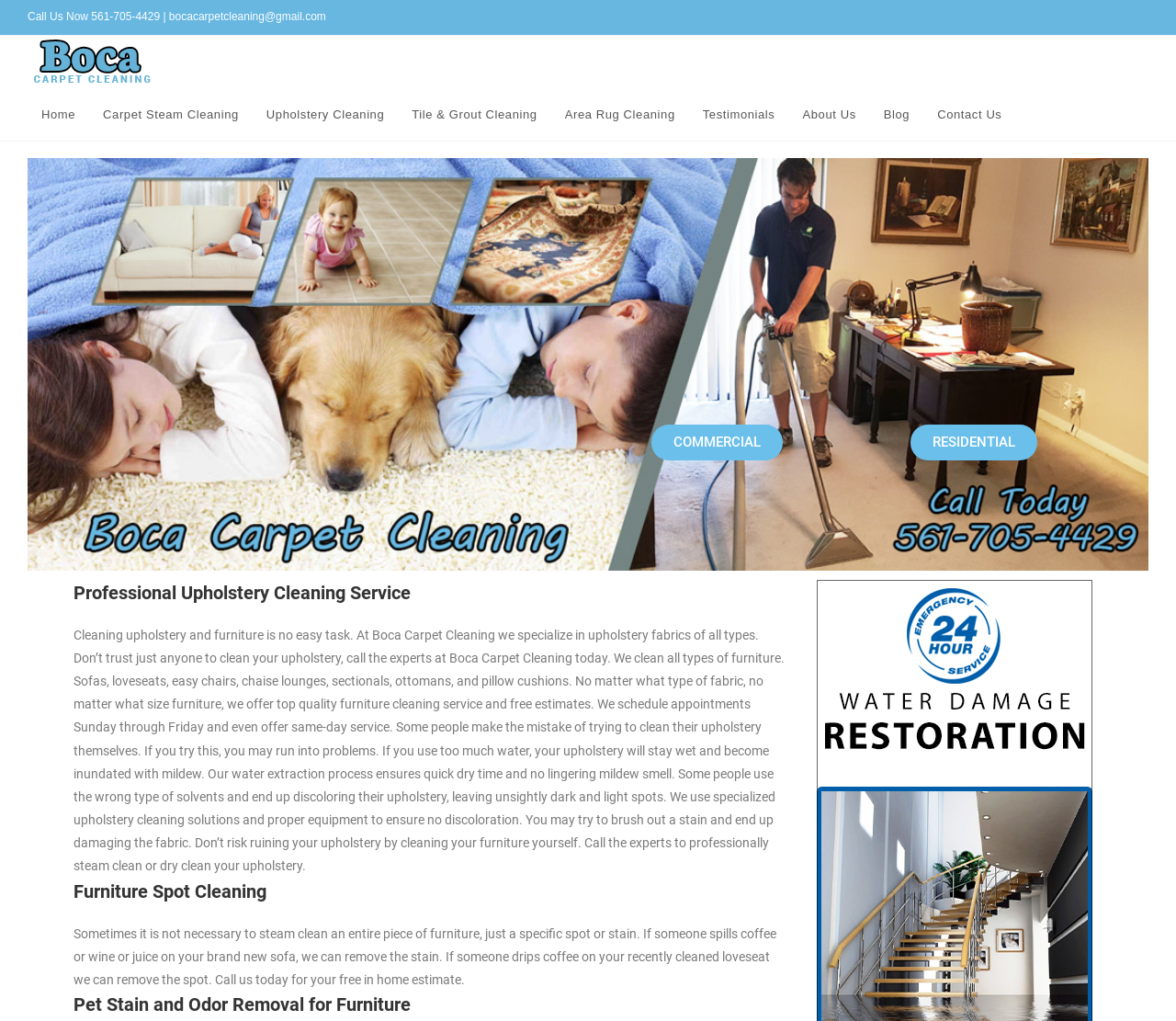What is the purpose of the 'Furniture Spot Cleaning' section?
Using the screenshot, give a one-word or short phrase answer.

Removing specific stains